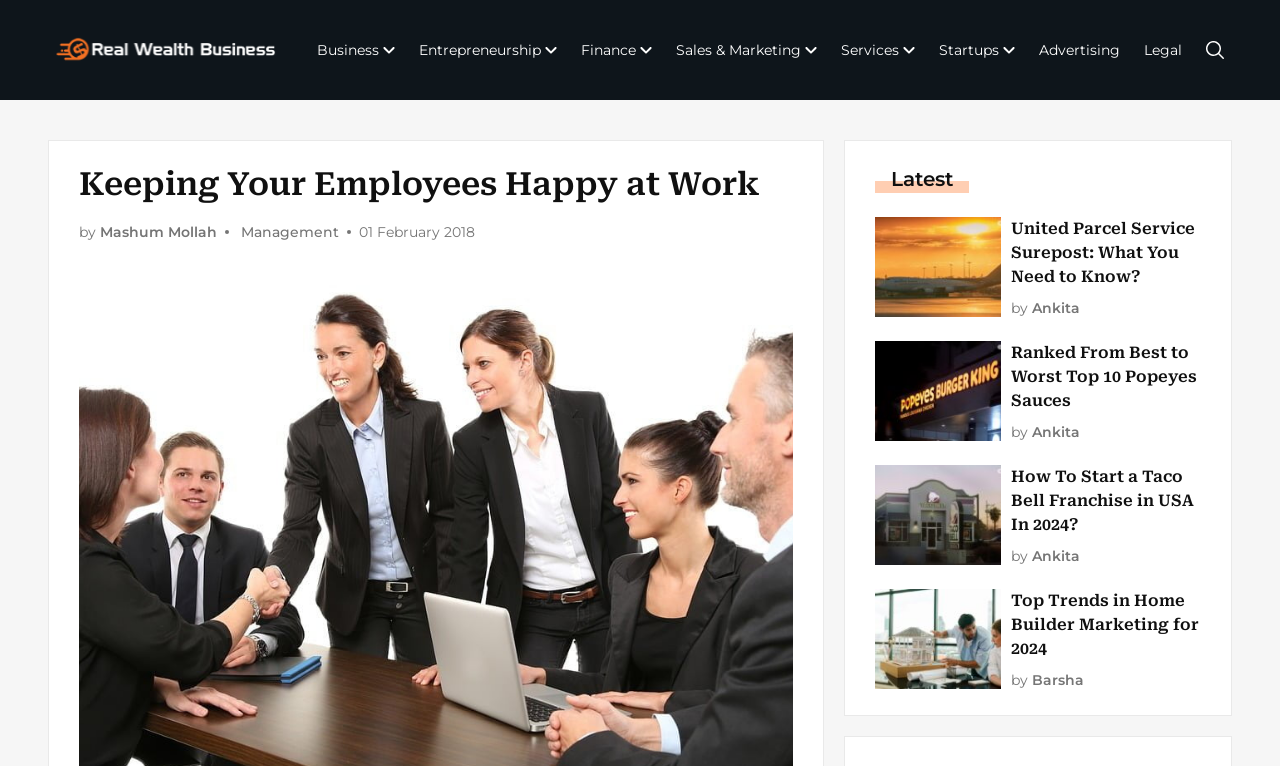Please identify the bounding box coordinates of the clickable element to fulfill the following instruction: "View the 'Top Trends in Home Builder Marketing for 2024' article". The coordinates should be four float numbers between 0 and 1, i.e., [left, top, right, bottom].

[0.79, 0.769, 0.938, 0.863]